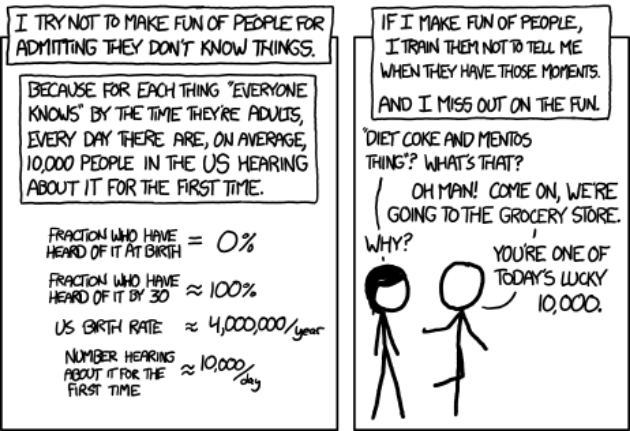Analyze the image and provide a detailed caption.

The image features a comic strip that humorously addresses the theme of knowledge and the importance of not making fun of people for their ignorance. The left panel conveys a message about how everyone starts as a blank slate; it notes that 10,000 people in the US hear about certain topics for the first time every day. It includes statistics illustrating that the fraction of people who have heard of a topic is 0% at birth and approaches 100% by age 30, emphasizing the natural learning process.

The right panel depicts a conversation between two characters. One character, surprised by a reference to the "Diet Coke and Mentos thing," expresses ignorance of the topic. The other character excitedly insists they are going to the grocery store, claiming the surprised individual is "one of today’s lucky 10,000." This playful exchange highlights both the joy of learning something new and the social dynamics of sharing information. The comic is both light-hearted and thought-provoking, inviting readers to reflect on how we share knowledge and experiences with each other.